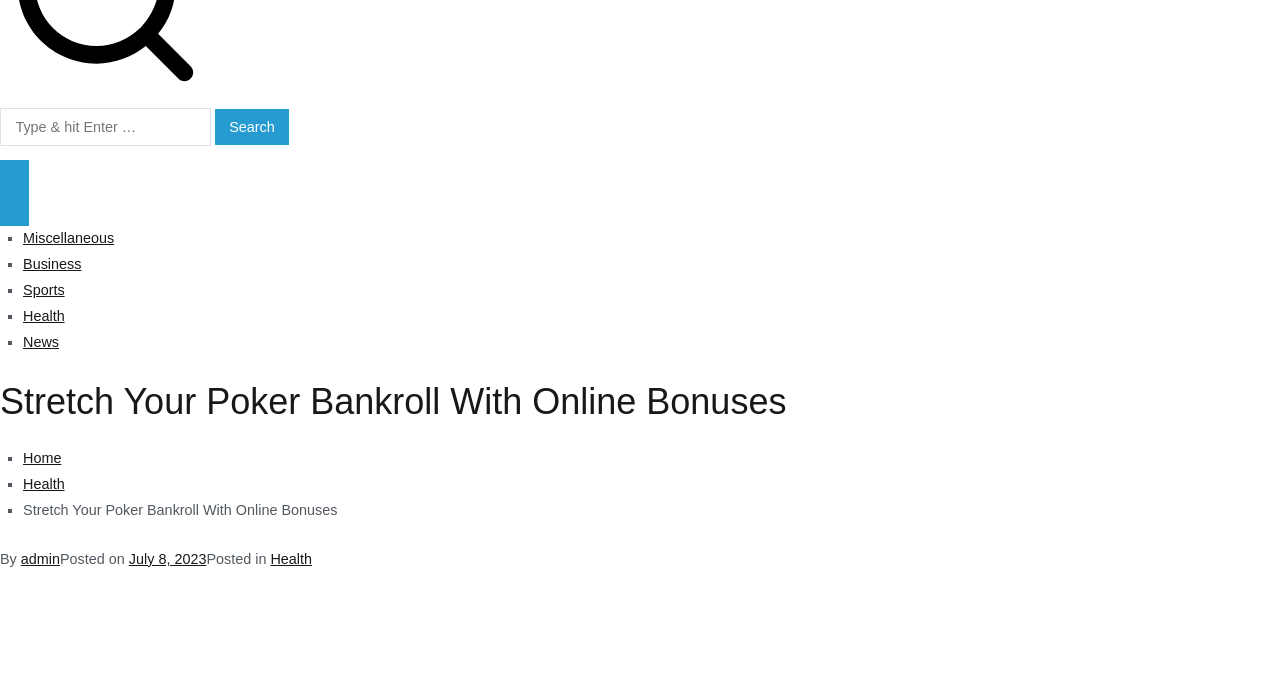Can you show the bounding box coordinates of the region to click on to complete the task described in the instruction: "Search for something"?

[0.0, 0.16, 0.165, 0.216]